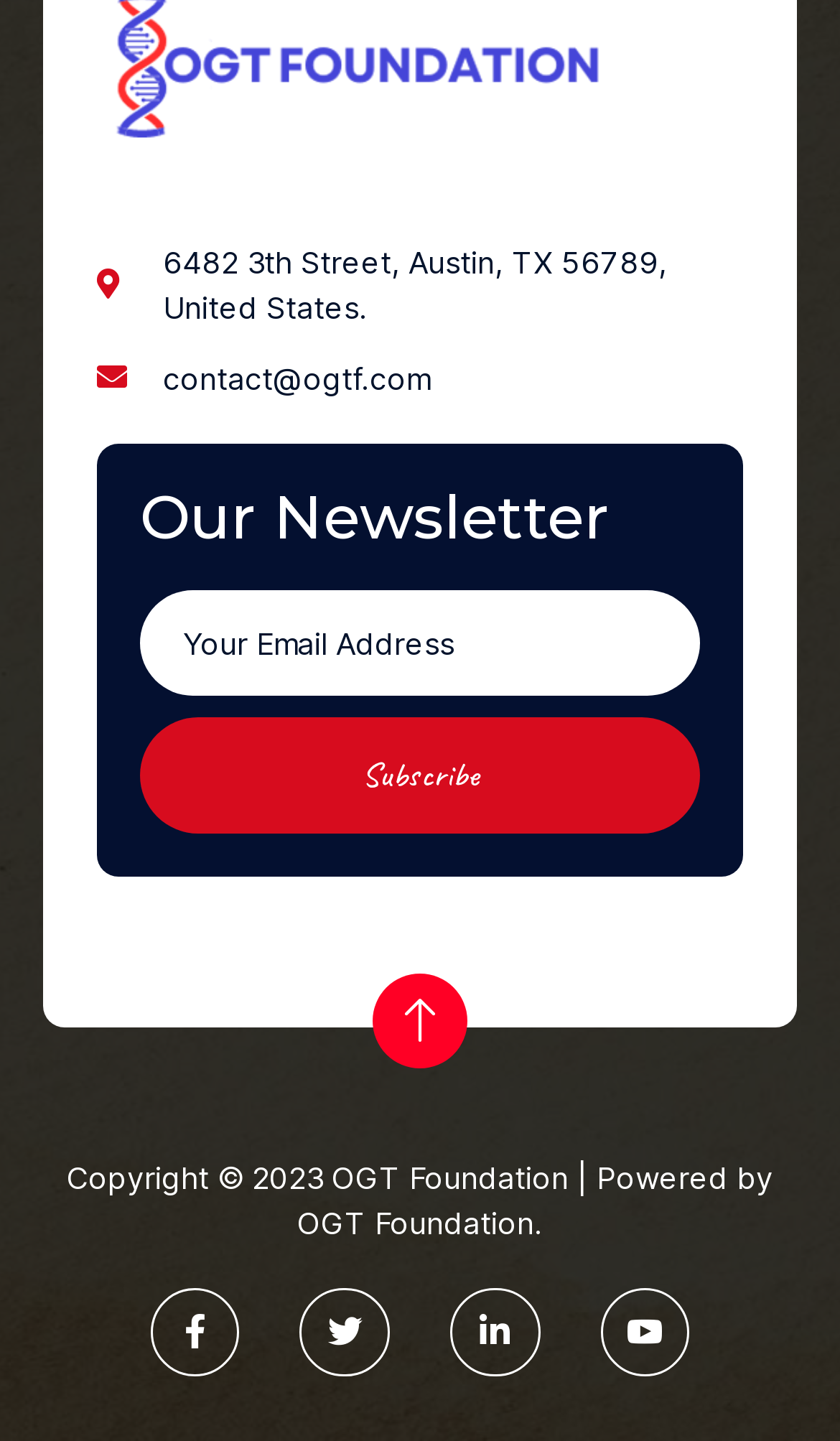What is the contact email of OGT Foundation?
Please describe in detail the information shown in the image to answer the question.

I found the contact email by looking at the link element at the top of the page, which contains the email address 'contact@ogtf.com'.